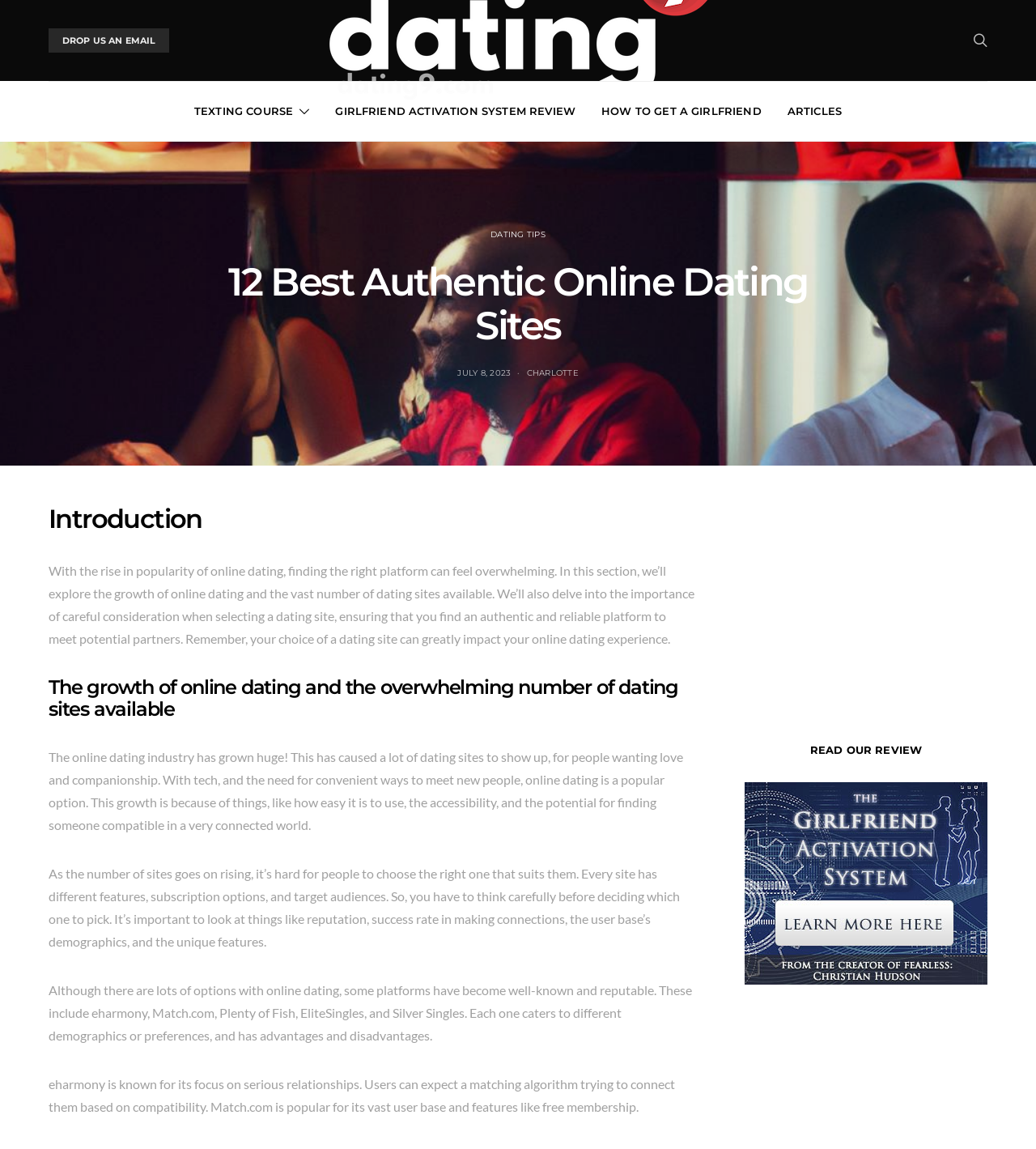Elaborate on the information and visuals displayed on the webpage.

The webpage is about online dating, specifically discussing the growth of online dating and the importance of choosing the right platform. At the top of the page, there is a large image with the title "12 Best Authentic Online Dating Sites". Below the image, there is a heading with the same title. 

On the top right corner, there are several links, including "DROP US AN EMAIL", an icon, "TEXTING COURSE", "GIRLFRIEND ACTIVATION SYSTEM REVIEW", "HOW TO GET A GIRLFRIEND", and "ARTICLES". 

To the right of the title, there is a link "DATING TIPS". Below the title, there is a heading "Introduction" followed by a paragraph of text that explains the purpose of the section, which is to explore the growth of online dating and the importance of careful consideration when selecting a dating site.

Below the introduction, there are several sections of text, each with a heading. The first section discusses the growth of online dating and the overwhelming number of dating sites available. The second section explains the importance of careful consideration when choosing a dating site, including factors such as reputation, success rate, and demographics. The third section mentions several well-known and reputable online dating platforms, including eharmony, Match.com, and Plenty of Fish.

At the bottom of the page, there is a heading "READ OUR REVIEW" followed by a link and an image labeled "ad1".